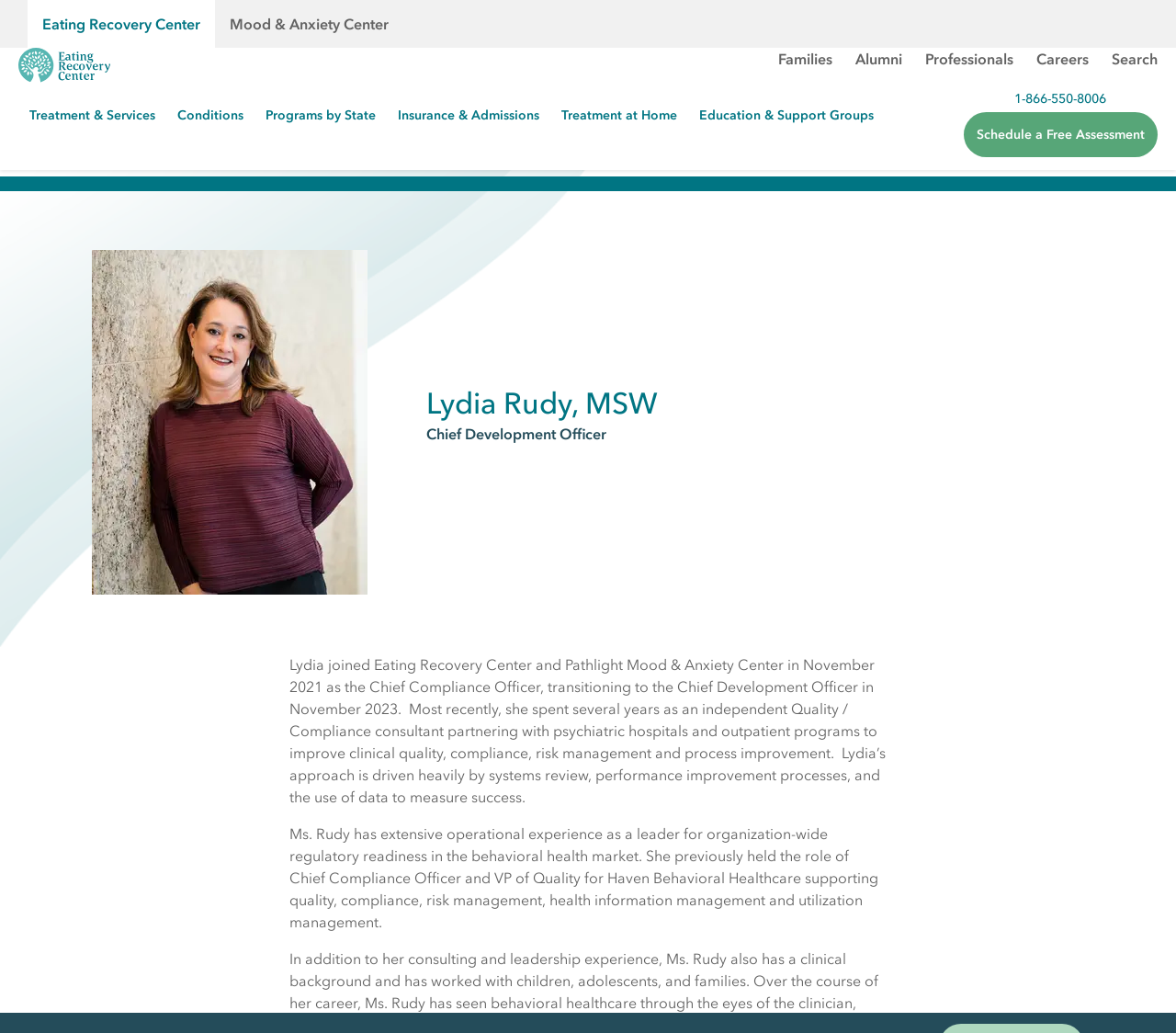Locate and extract the headline of this webpage.

Lydia Rudy, MSW